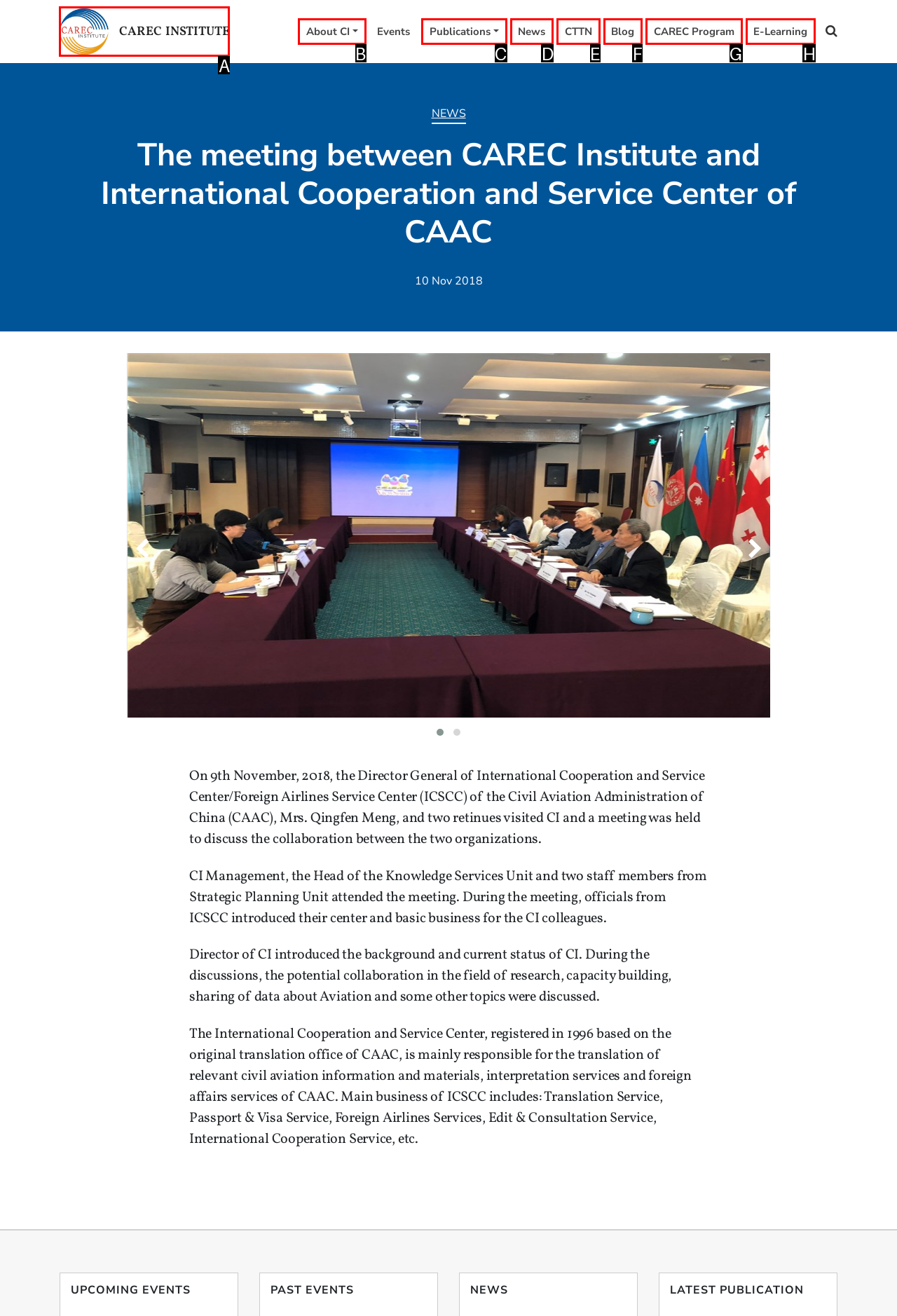Provide the letter of the HTML element that you need to click on to perform the task: Subscribe to newsletter.
Answer with the letter corresponding to the correct option.

None